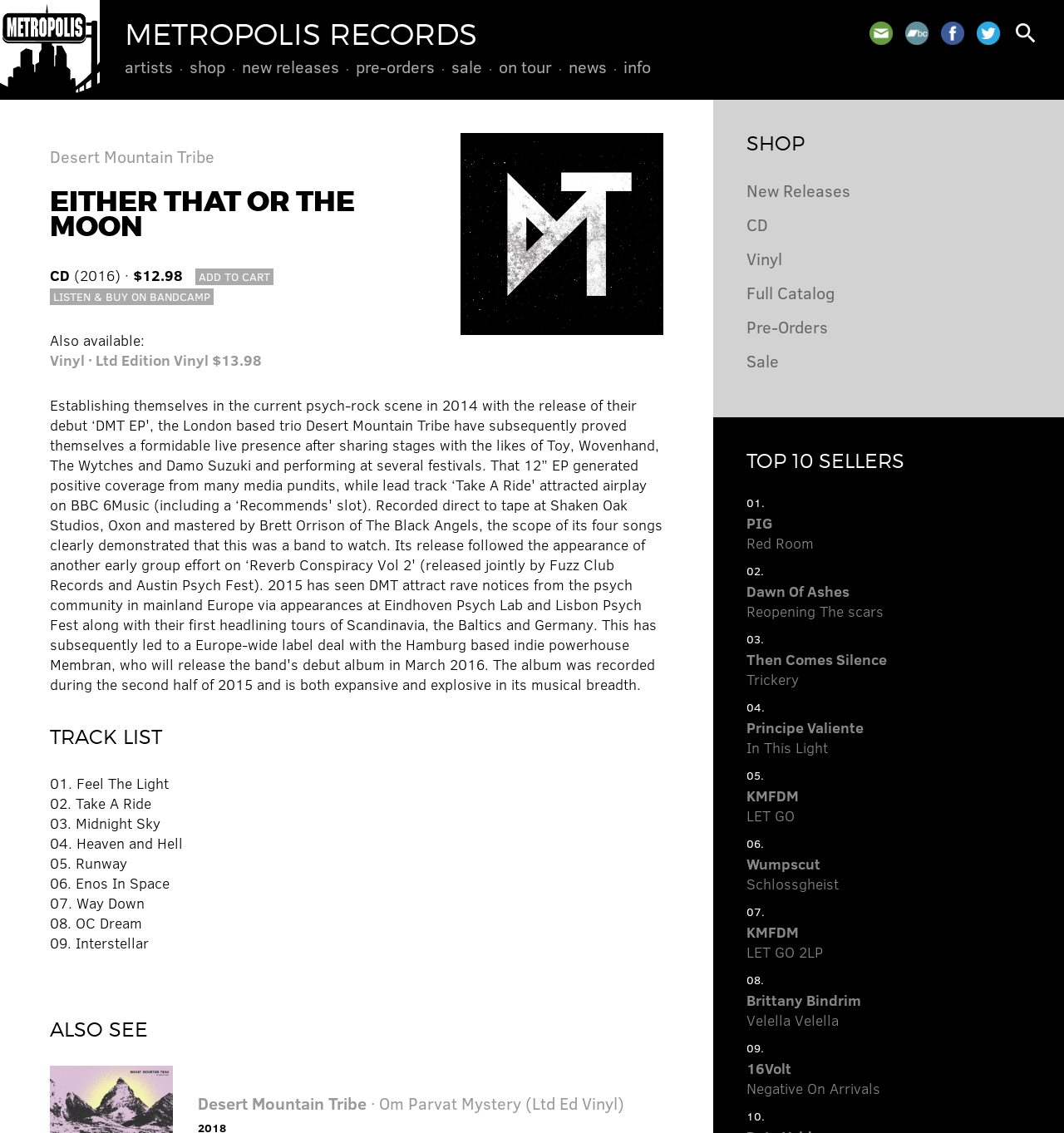Please identify the bounding box coordinates of the region to click in order to complete the given instruction: "Listen and buy 'Either That Or The Moon' on Bandcamp". The coordinates should be four float numbers between 0 and 1, i.e., [left, top, right, bottom].

[0.047, 0.255, 0.201, 0.269]